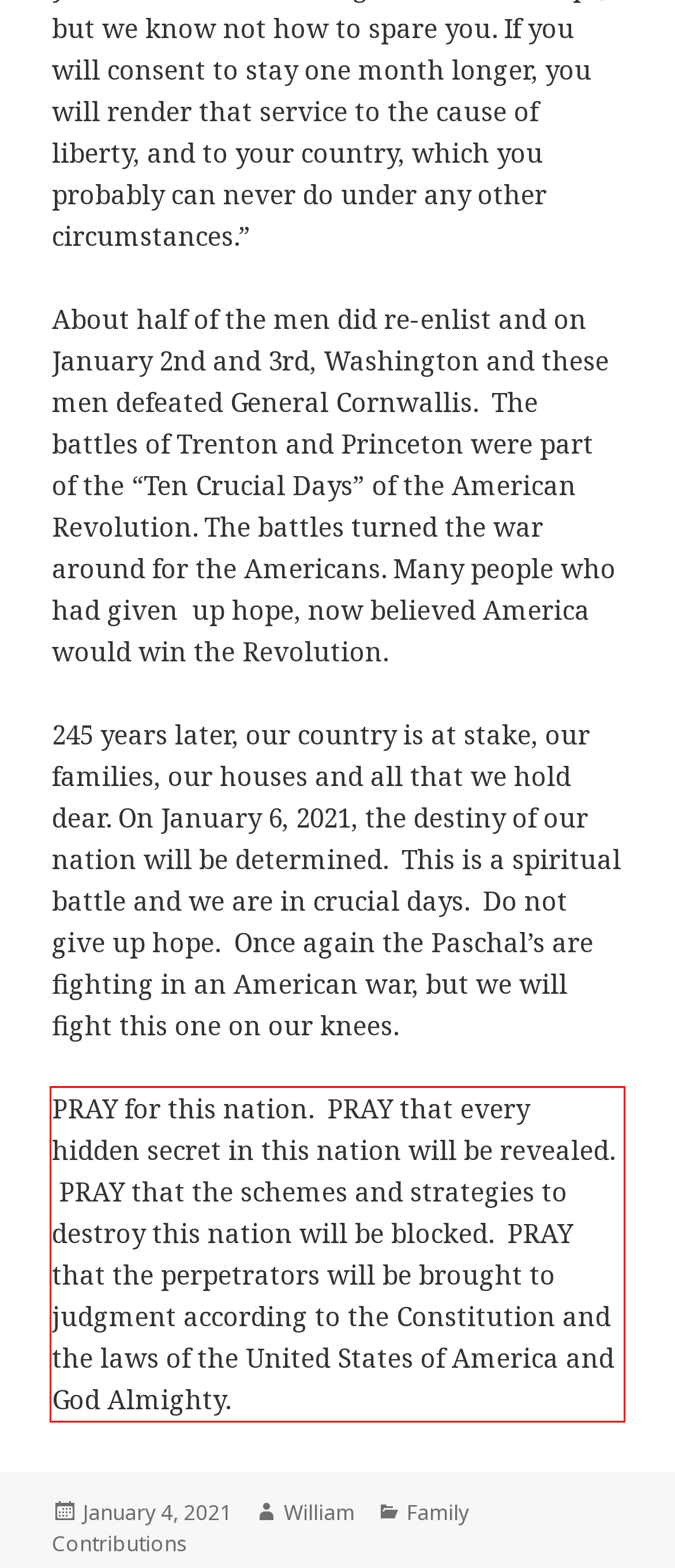Given a screenshot of a webpage containing a red rectangle bounding box, extract and provide the text content found within the red bounding box.

PRAY for this nation. PRAY that every hidden secret in this nation will be revealed. PRAY that the schemes and strategies to destroy this nation will be blocked. PRAY that the perpetrators will be brought to judgment according to the Constitution and the laws of the United States of America and God Almighty.